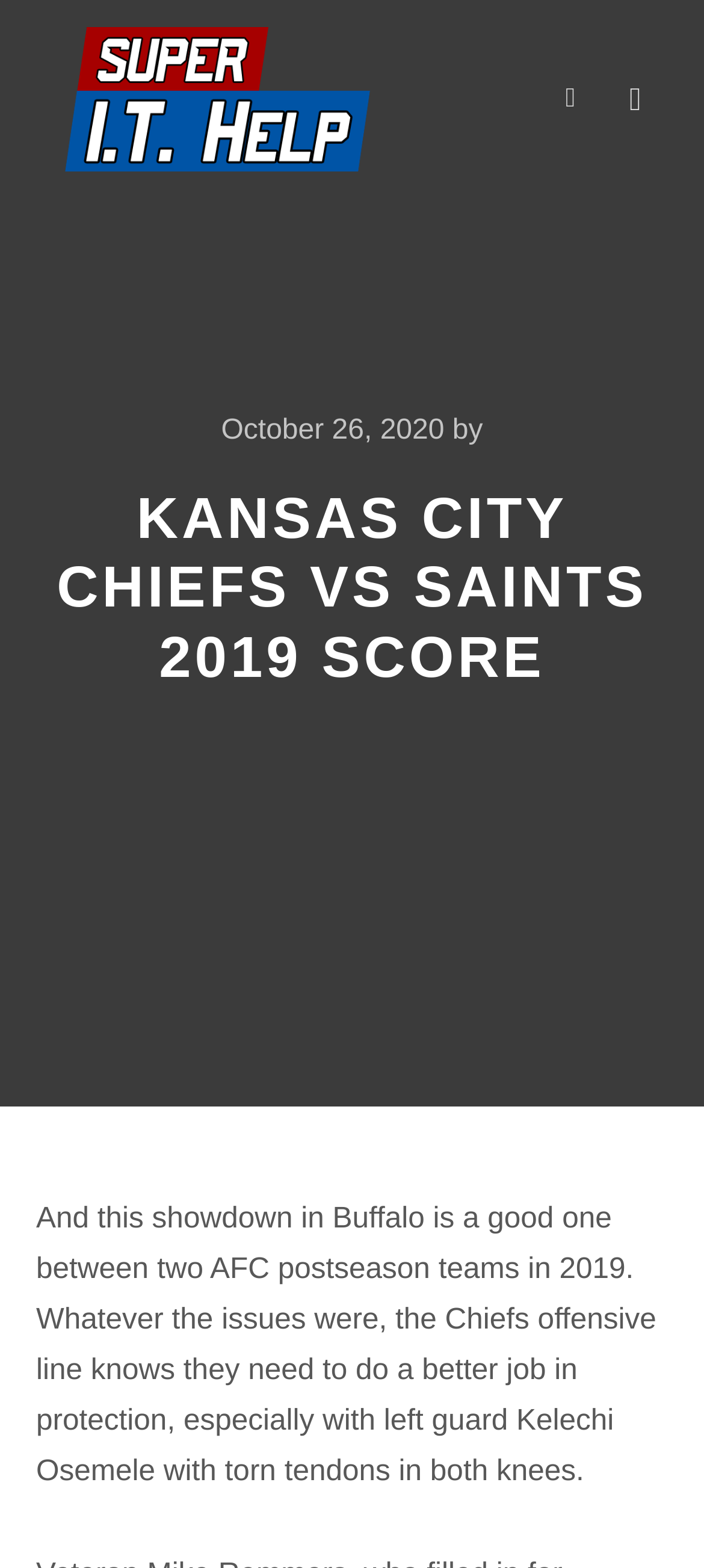Find the bounding box coordinates for the HTML element described in this sentence: "Search". Provide the coordinates as four float numbers between 0 and 1, in the format [left, top, right, bottom].

[0.764, 0.048, 0.856, 0.078]